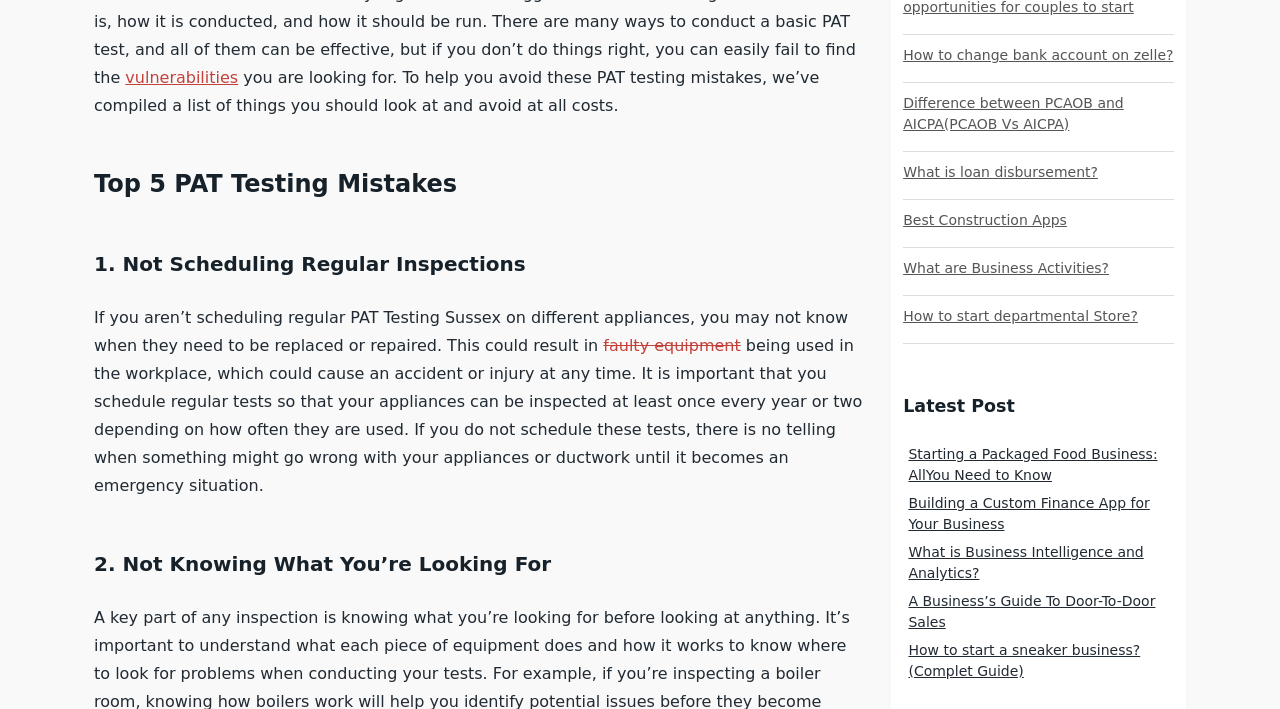Using the format (top-left x, top-left y, bottom-right x, bottom-right y), and given the element description, identify the bounding box coordinates within the screenshot: faulty equipment

[0.471, 0.474, 0.579, 0.501]